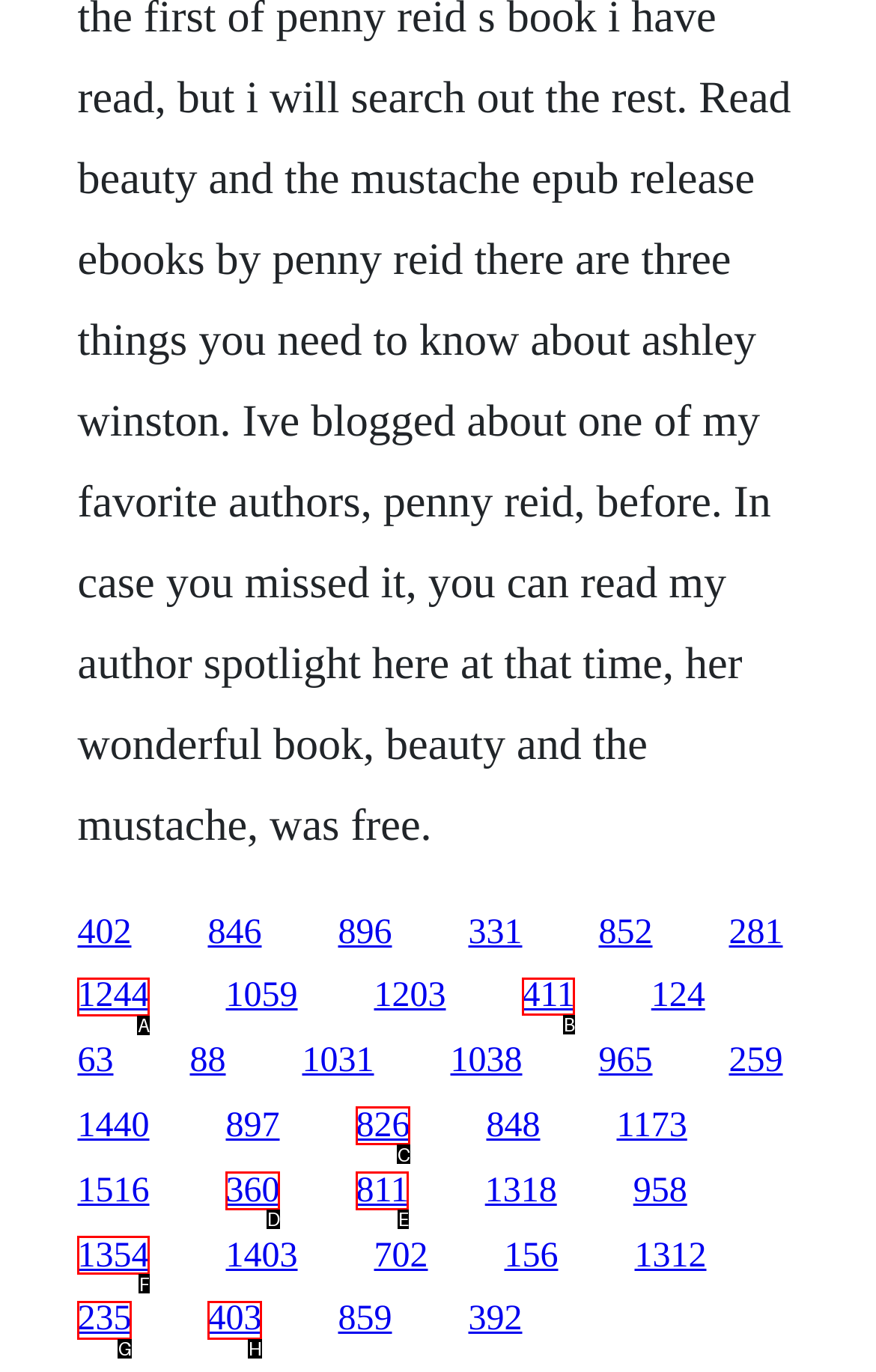From the options shown in the screenshot, tell me which lettered element I need to click to complete the task: access the fifth link on the second row.

B